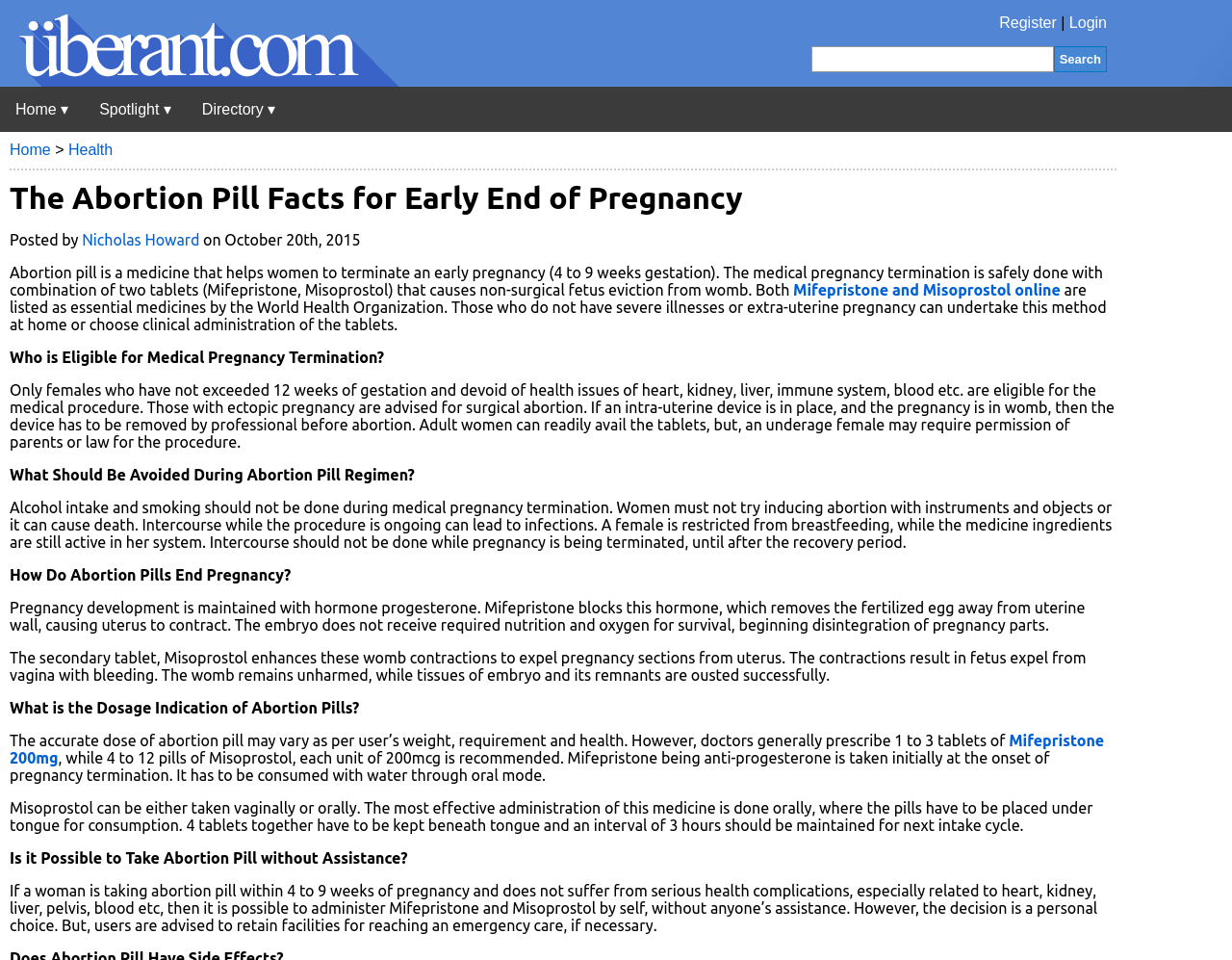Identify and provide the text of the main header on the webpage.

The Abortion Pill Facts for Early End of Pregnancy